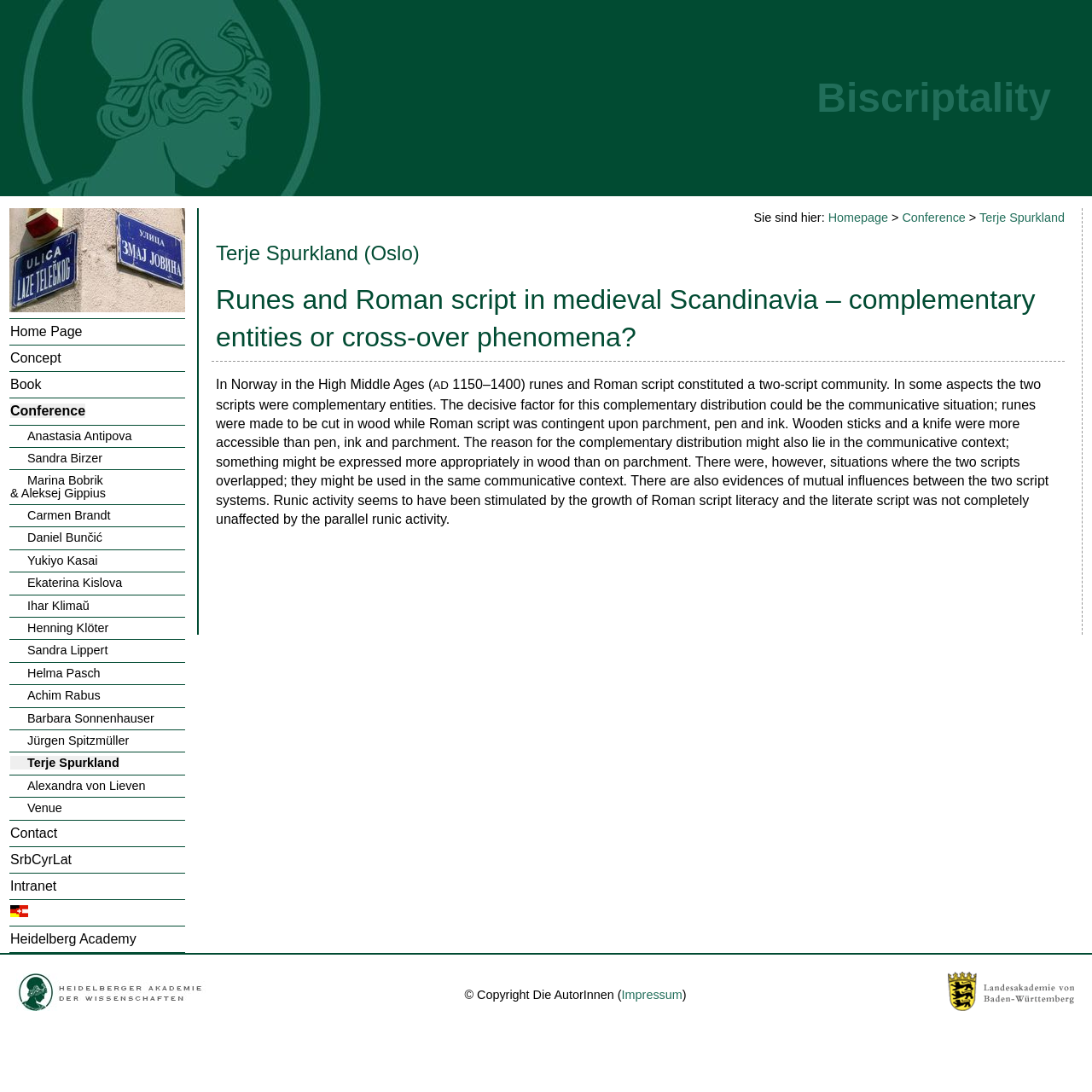How many images are there on the webpage?
Look at the image and respond with a single word or a short phrase.

5